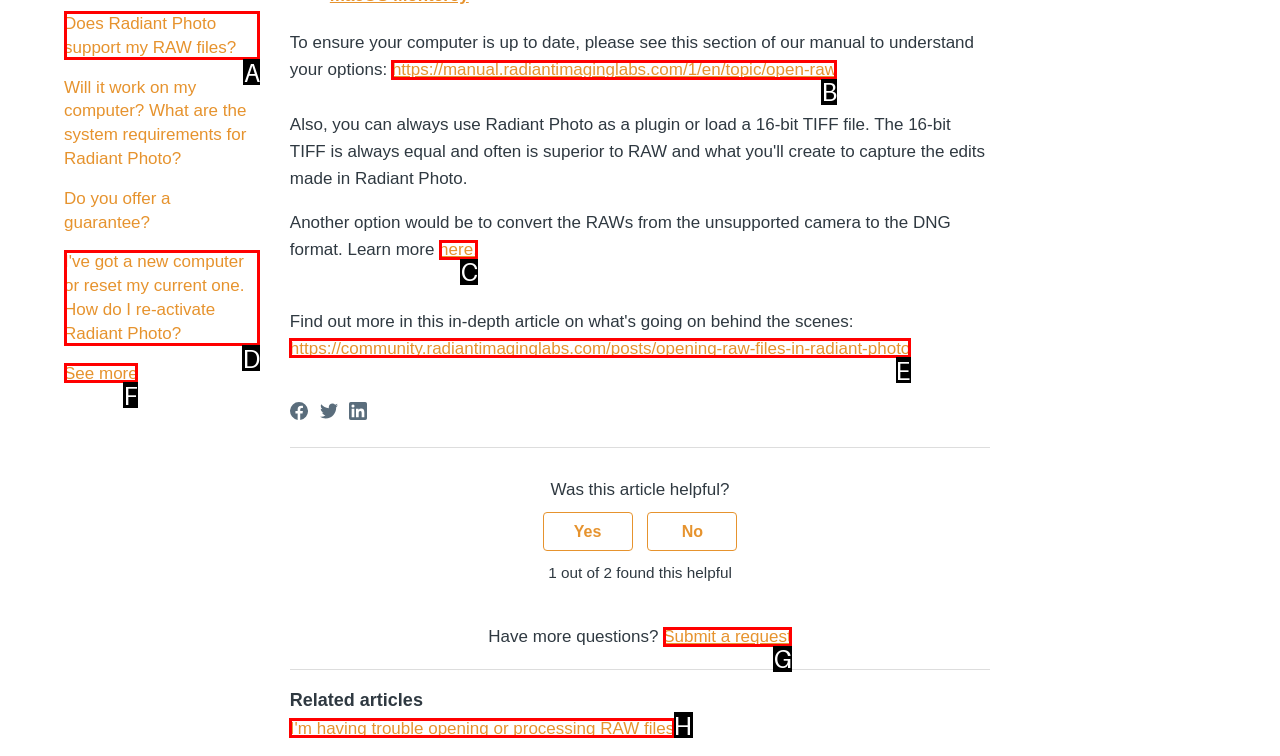From the provided choices, determine which option matches the description: DARK FIBER INFRASTRUCTURE. Respond with the letter of the correct choice directly.

None